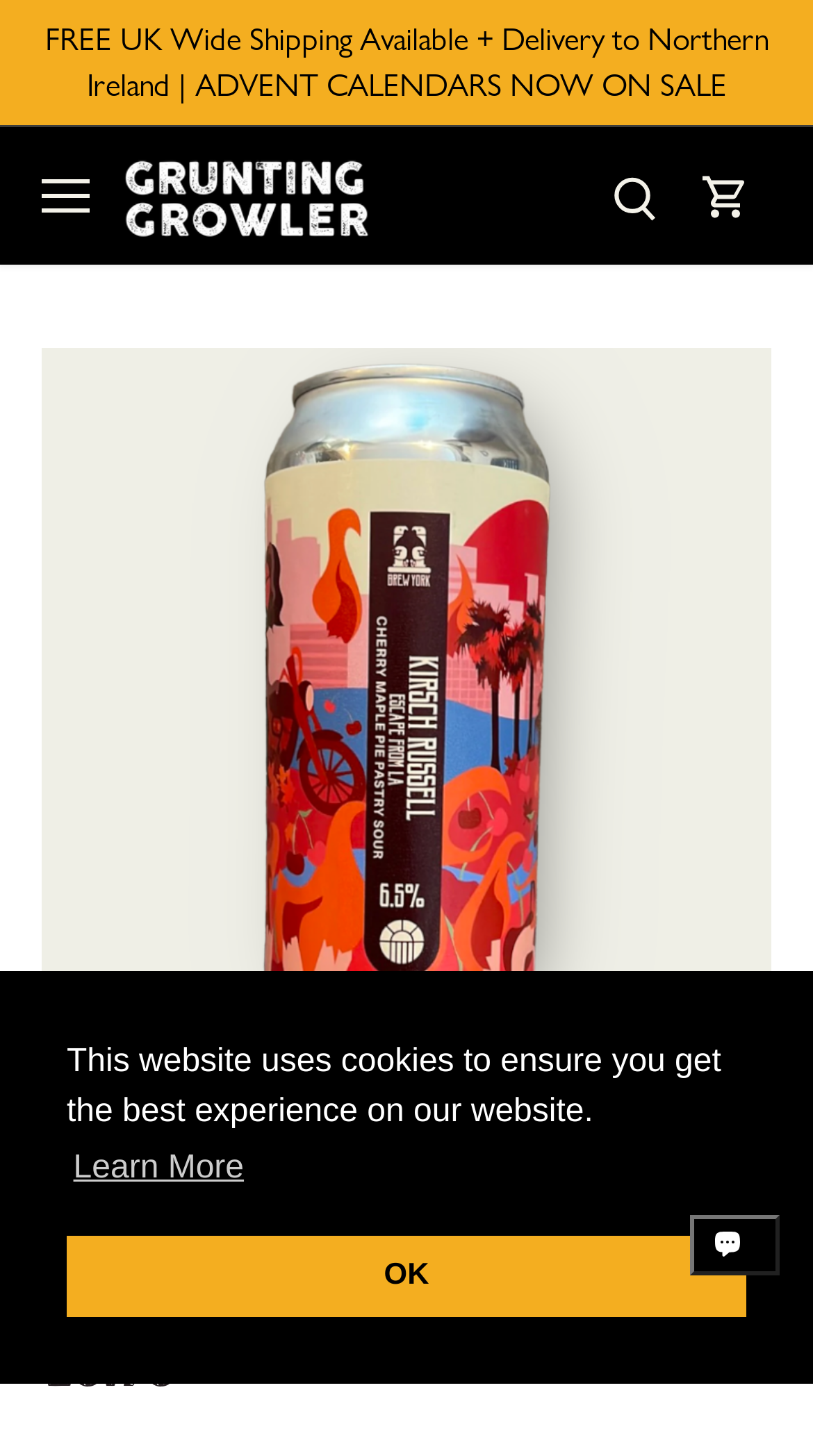How much does the beer cost?
Can you provide an in-depth and detailed response to the question?

I found the answer by looking at the StaticText element with the text '£5.95' which is likely to be the price of the beer.